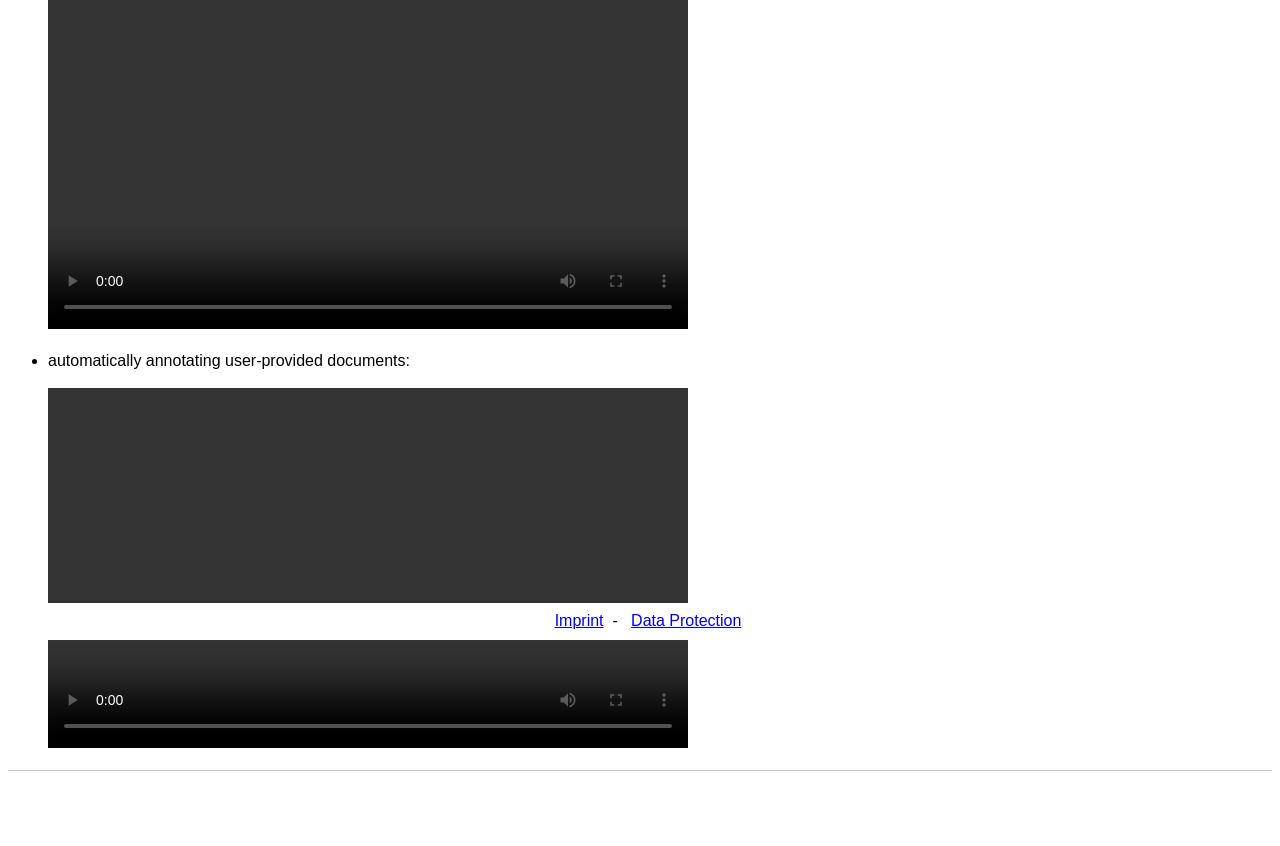Locate the bounding box of the UI element described in the following text: "Imprint".

[0.433, 0.724, 0.472, 0.744]